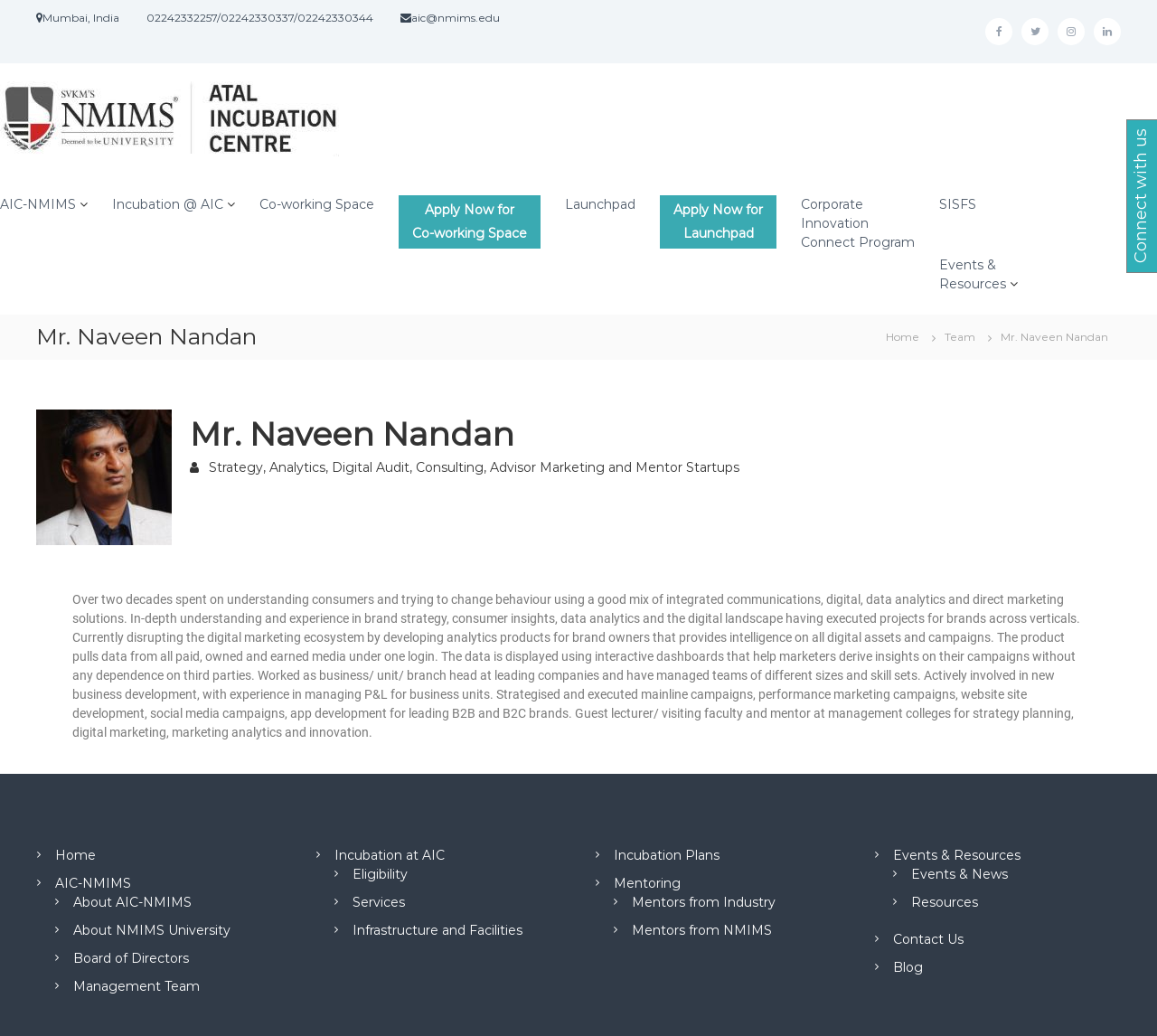Determine the bounding box coordinates of the clickable region to follow the instruction: "Check the Events & Resources section".

[0.812, 0.248, 0.87, 0.282]